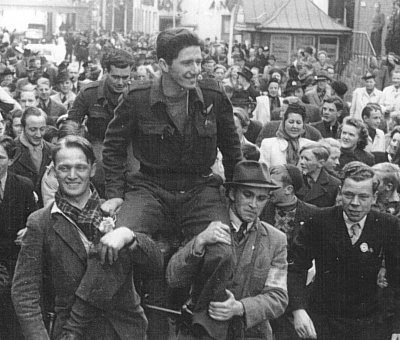Construct a detailed narrative about the image.

The image depicts a jubilant scene of celebration in Vejle, Denmark, where a crowd of people enthusiastically welcomes and honors the returning soldiers. At the forefront, a soldier in military uniform is being carried on the shoulders of two men, symbolizing the community's gratitude and joy. The crowd, a mix of civilians and military personnel, fills the streets, highlighting the camaraderie and relief following a challenging period. The atmosphere is electric, rich with emotion as friends and family gather to celebrate the return of their heroes. This moment reflects a significant chapter in the community's history, showcasing the unity and resilience of the people during a time of recovery and hope. The image serves as a poignant reminder of the sacrifices made and the heartfelt welcome that awaited those who served.